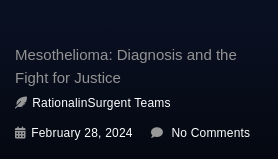Create a vivid and detailed description of the image.

The image presents a featured article titled "Mesothelioma: Diagnosis and the Fight for Justice." Below the title, it indicates the source—RationalinSurgent Teams—suggesting a focus on health-related content, particularly concerning mesothelioma, a type of cancer often associated with asbestos exposure. The publication date is marked as February 28, 2024, accompanied by a note indicating that there are currently no comments on the article. This layout emphasizes informative content aimed at raising awareness and advocating for justice related to mesothelioma diagnosis and treatment.